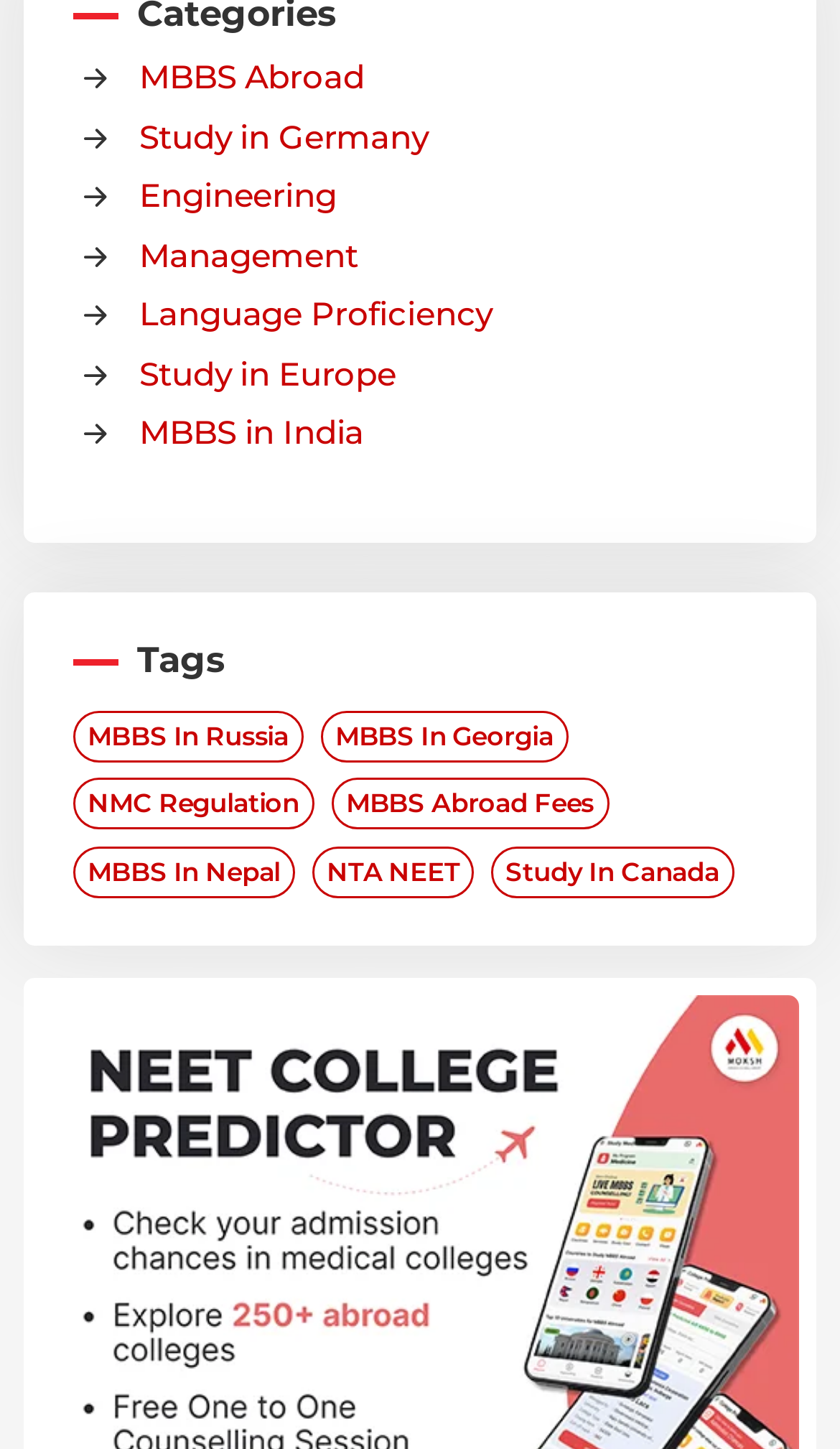Give a concise answer of one word or phrase to the question: 
How many links are there under the 'Tags' heading?

7